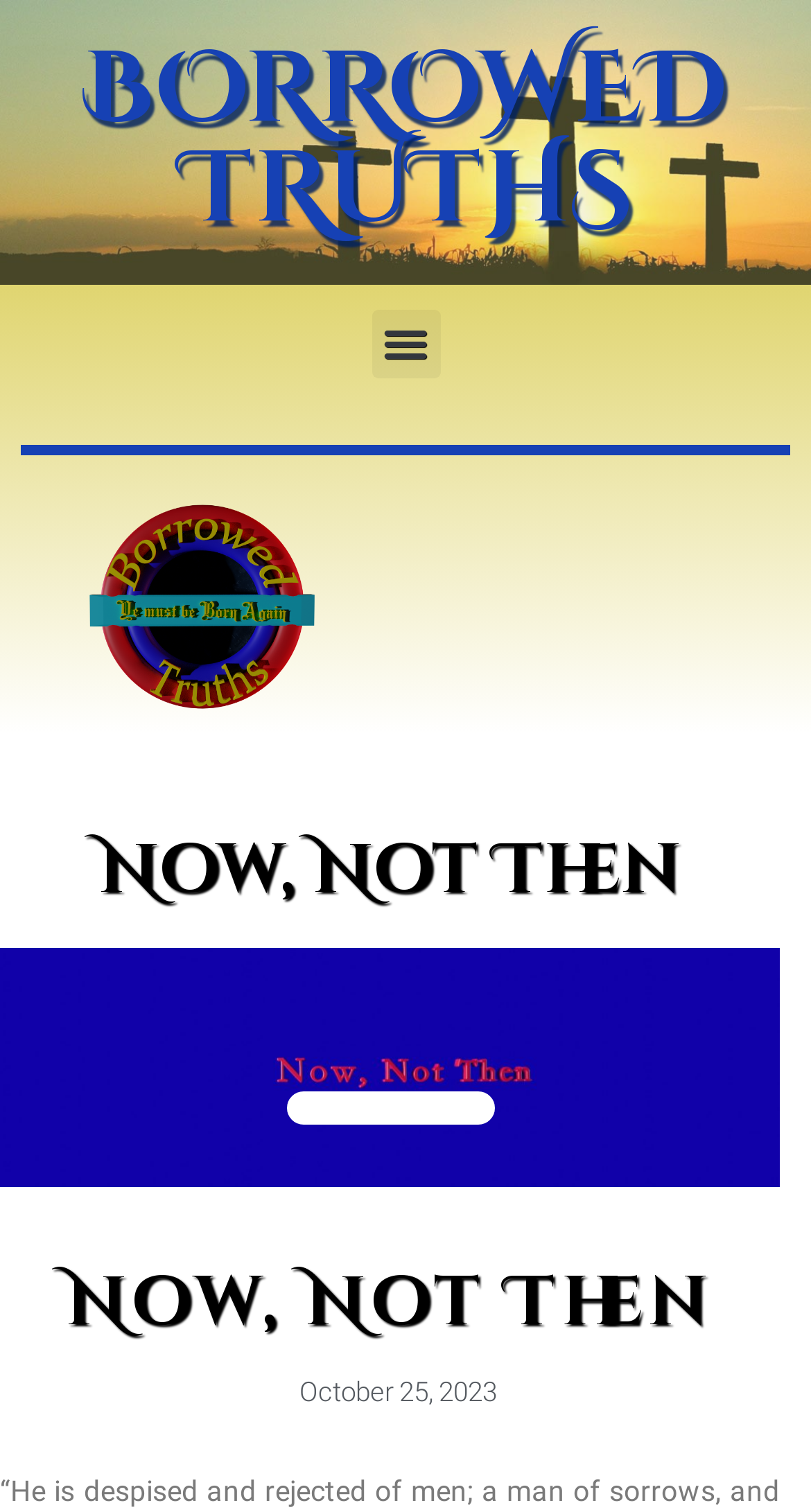Create a detailed narrative describing the layout and content of the webpage.

The webpage is titled "Now, Not Then – Borrowed Truths" and features a prominent heading "BORROWED TRUTHS" at the top center of the page. Below this heading, there is a button labeled "Menu Toggle" positioned slightly to the right of center. 

To the left of the button, there is an image linked as "image 3", which takes up a significant portion of the page's width. Above this image, there is a heading "Now, Not Then" positioned at the top left corner of the page. 

Below the image, there is another instance of the "Now, Not Then" heading, this time positioned at the top left corner of the lower section of the page. Adjacent to this heading, there is an image labeled "now not then". 

Further down the page, there is an image titled "Picture of Borrowed Truths" positioned to the right of center. Below this image, there is a heading "Now, Not Then" again, followed by a link to a specific date, "October 25, 2023", which includes a time element.